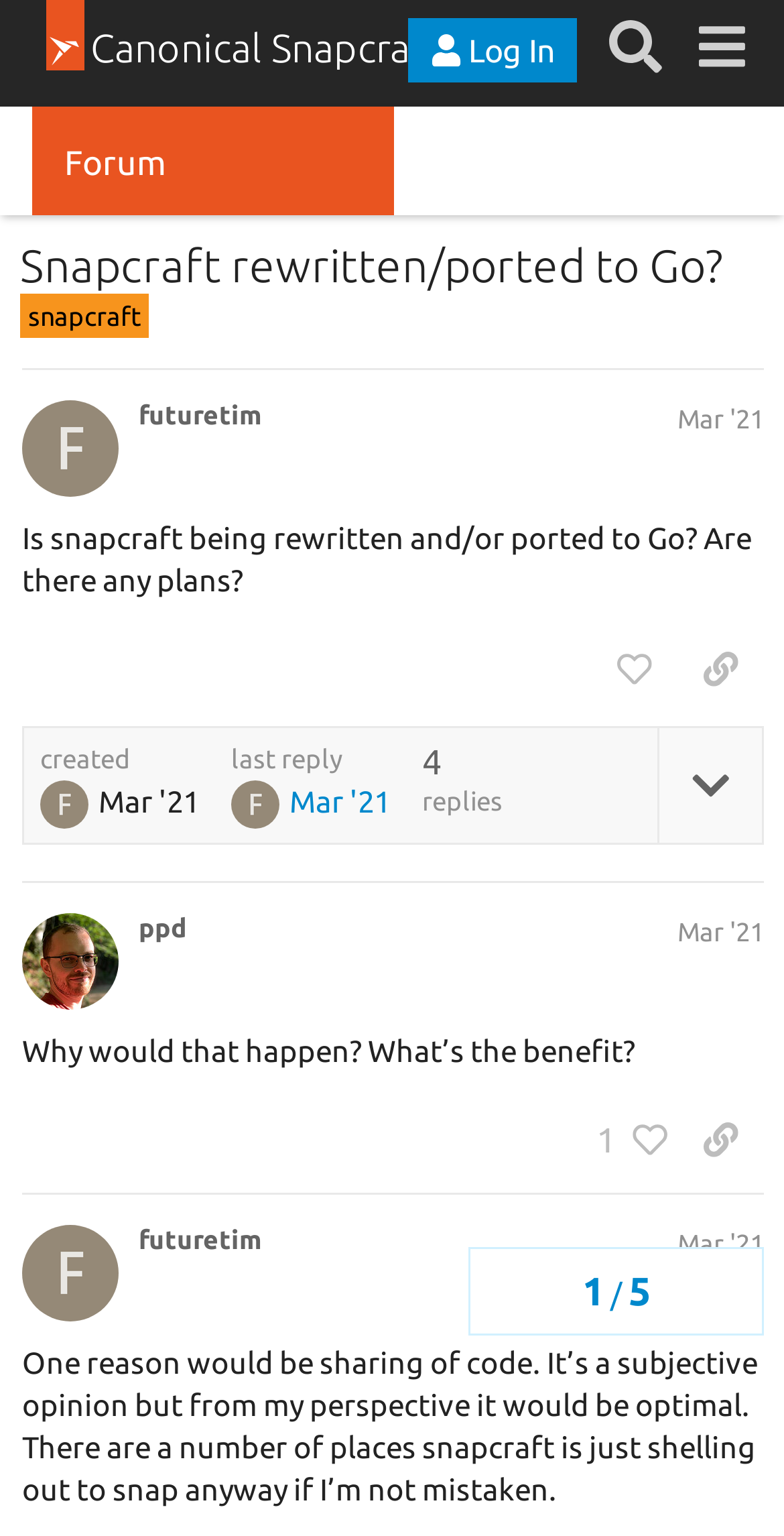Determine the main headline from the webpage and extract its text.

Snapcraft rewritten/ported to Go?